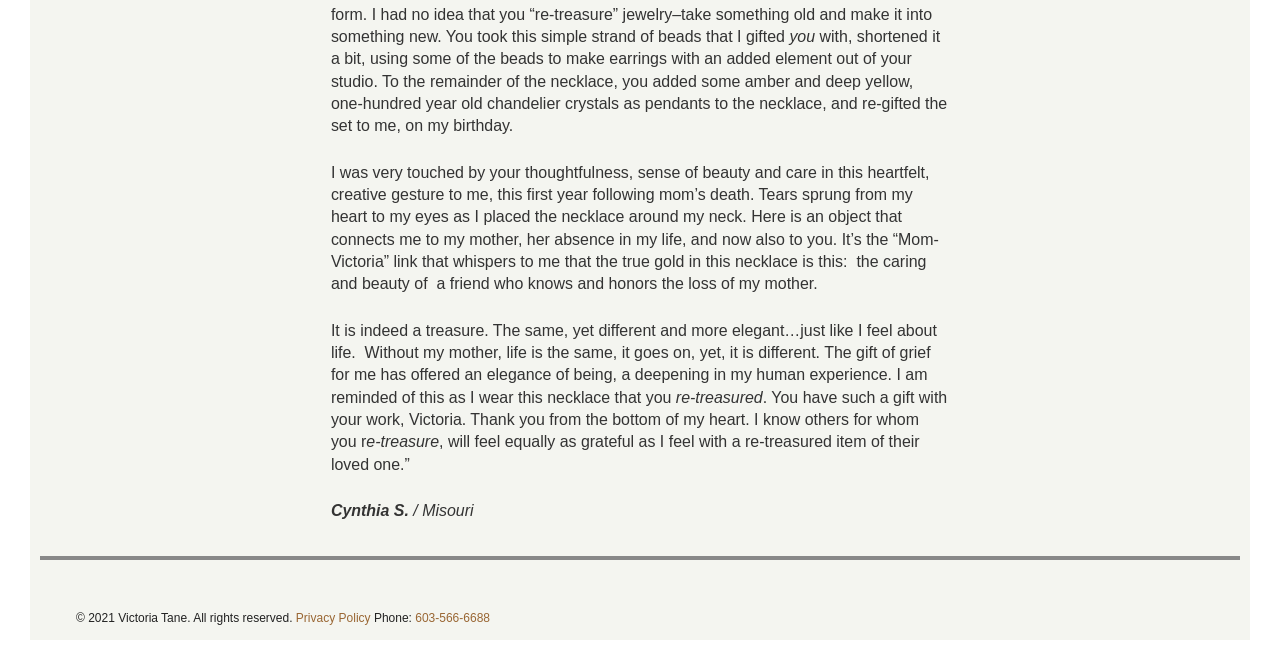What is the topic of the testimonial?
Please provide a comprehensive answer based on the details in the screenshot.

The topic of the testimonial is a re-treasured item, specifically a necklace that was re-gifted to the author, Cynthia S., by Victoria, which is described in detail in the testimonial text.